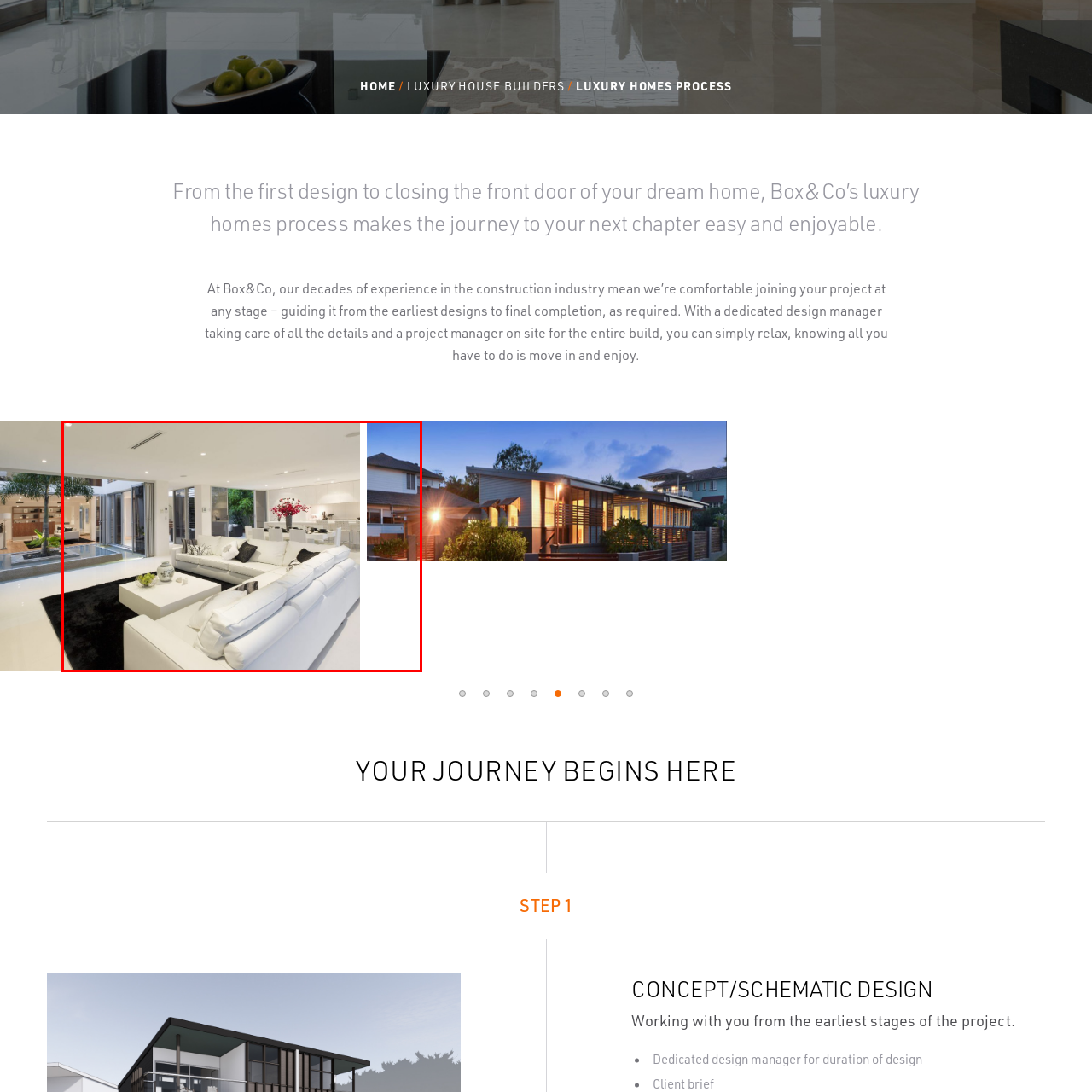View the element within the red boundary, What type of arrangements add vibrancy to the living space? 
Deliver your response in one word or phrase.

Floral